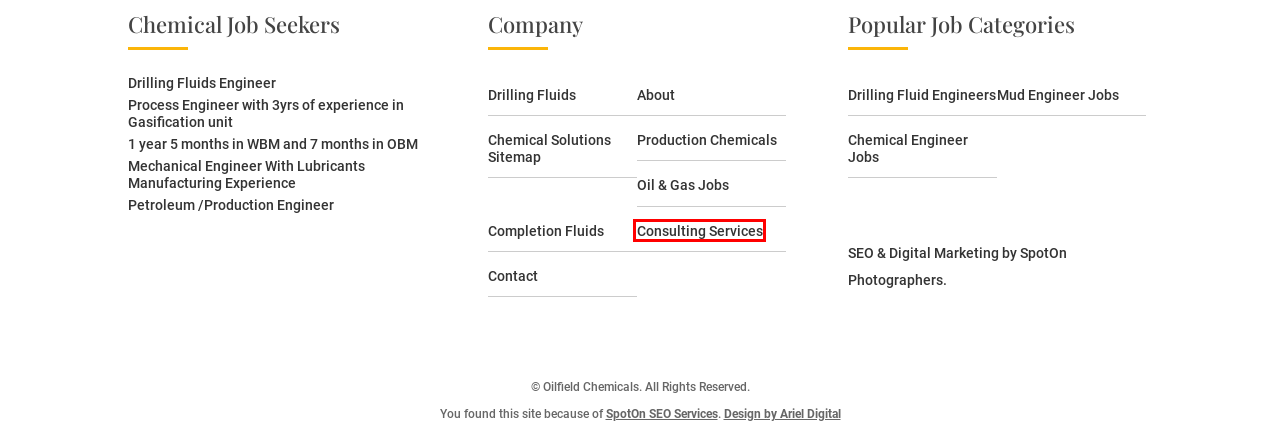You have been given a screenshot of a webpage, where a red bounding box surrounds a UI element. Identify the best matching webpage description for the page that loads after the element in the bounding box is clicked. Options include:
A. Completion Fluids - OCC - Houston, TX
B. Drilling Chemicals Manufacturer And Supplier - OCC - Houston, TX
C. Consulting Services - OCC - Houston, TX
D. Chemical Engineer Jobs - OCC - Houston, TX
E. Process Engineer With 3yrs Of Experience In Gasification Unit - OCC - Houston, TX
F. Mechanical Engineer With Lubricants Manufacturing Experience - OCC - Houston, TX
G. 1 Year 5 Months In WBM And 7 Months In OBM - OCC - Houston, TX
H. Drilling Fluids Engineer - OCC - Houston, TX

C